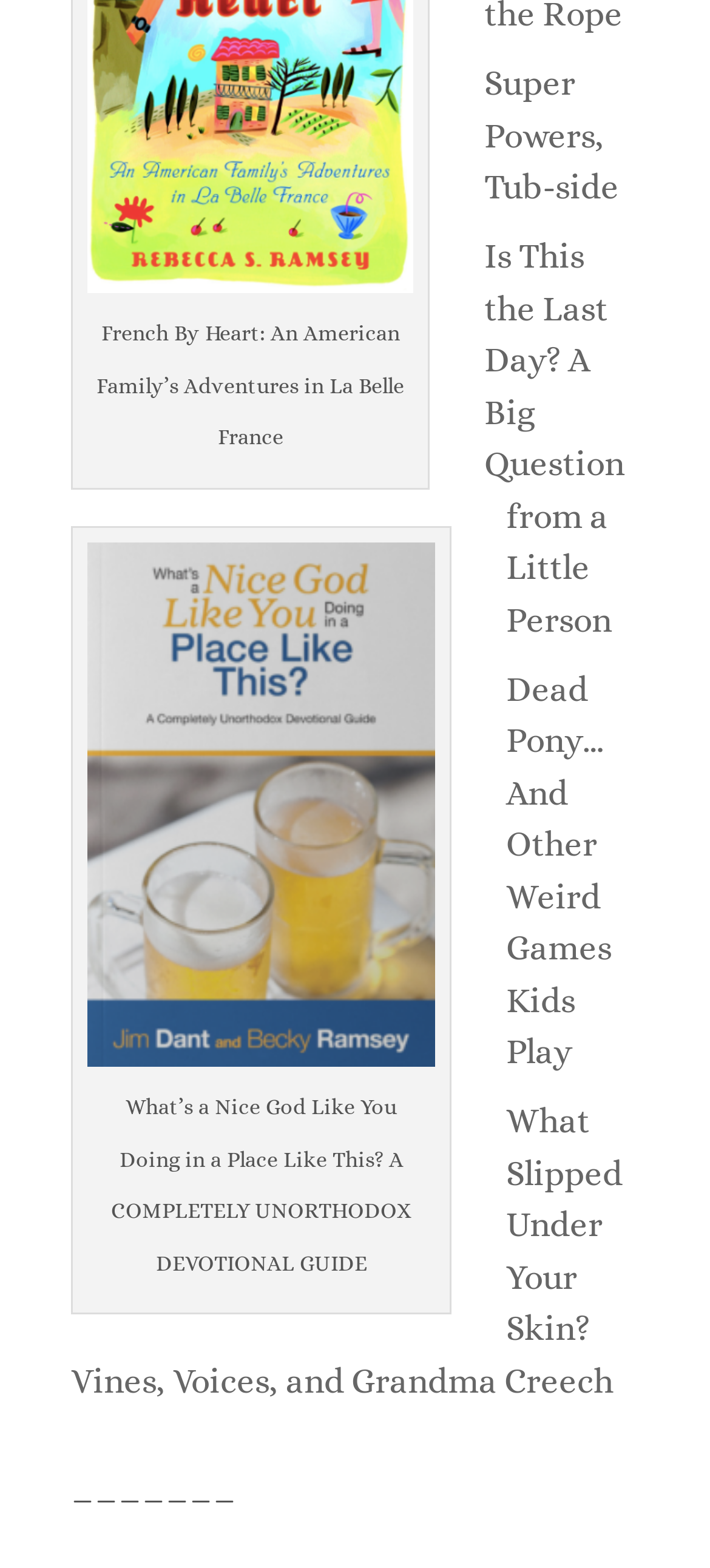Identify the bounding box coordinates for the UI element described as follows: "Super Powers, Tub-side". Ensure the coordinates are four float numbers between 0 and 1, formatted as [left, top, right, bottom].

[0.682, 0.041, 0.872, 0.131]